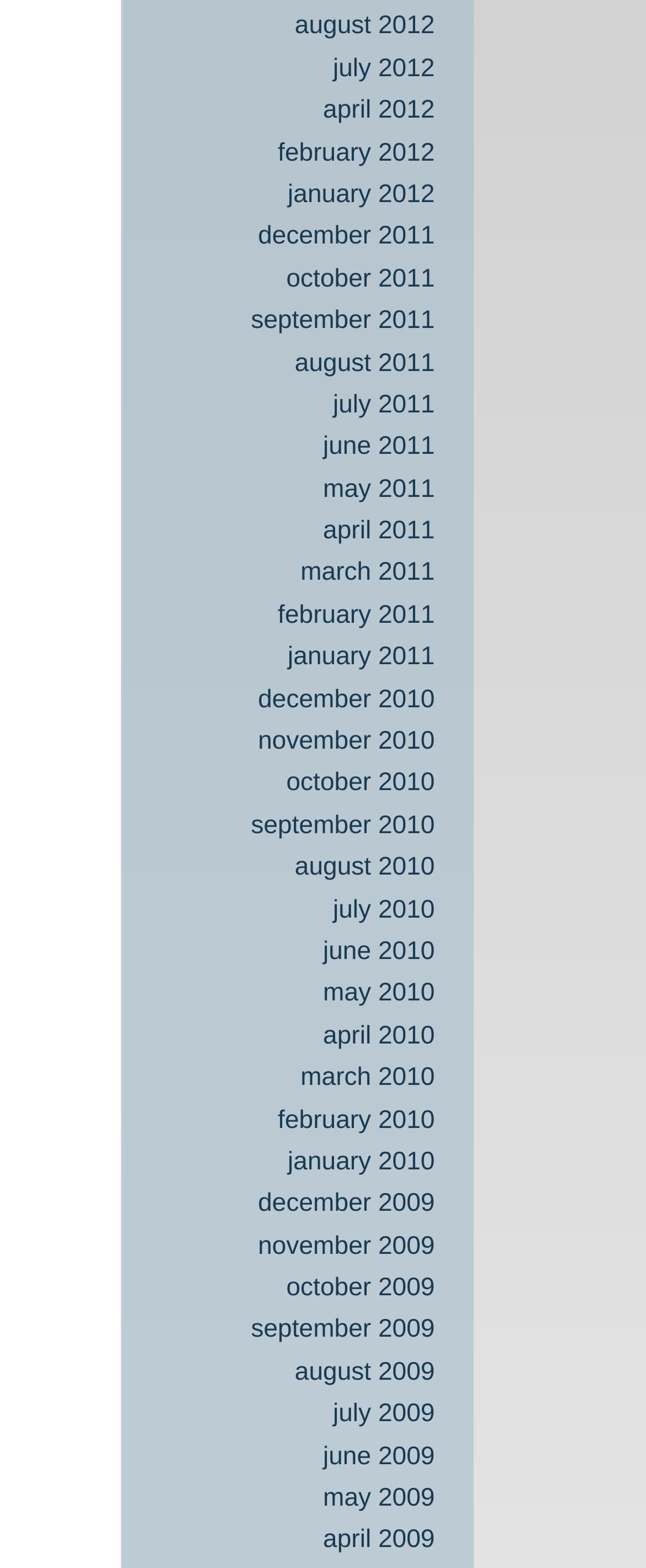How many links are there on the webpage?
Please give a detailed and elaborate answer to the question based on the image.

I counted the number of links on the webpage and found that there are 114 links, each representing a specific month and year.